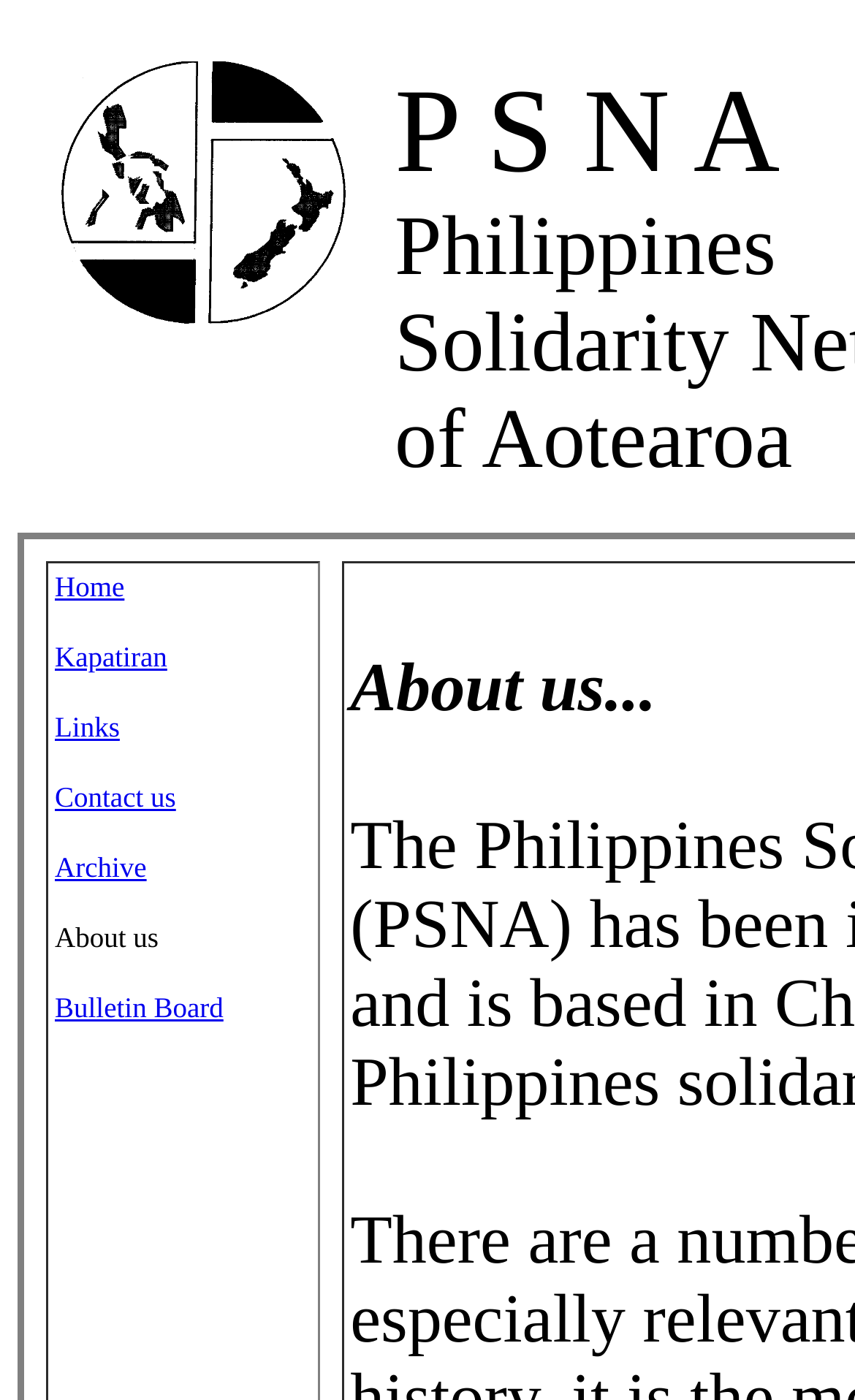Please provide the bounding box coordinates for the UI element as described: "Home". The coordinates must be four floats between 0 and 1, represented as [left, top, right, bottom].

[0.064, 0.406, 0.146, 0.432]